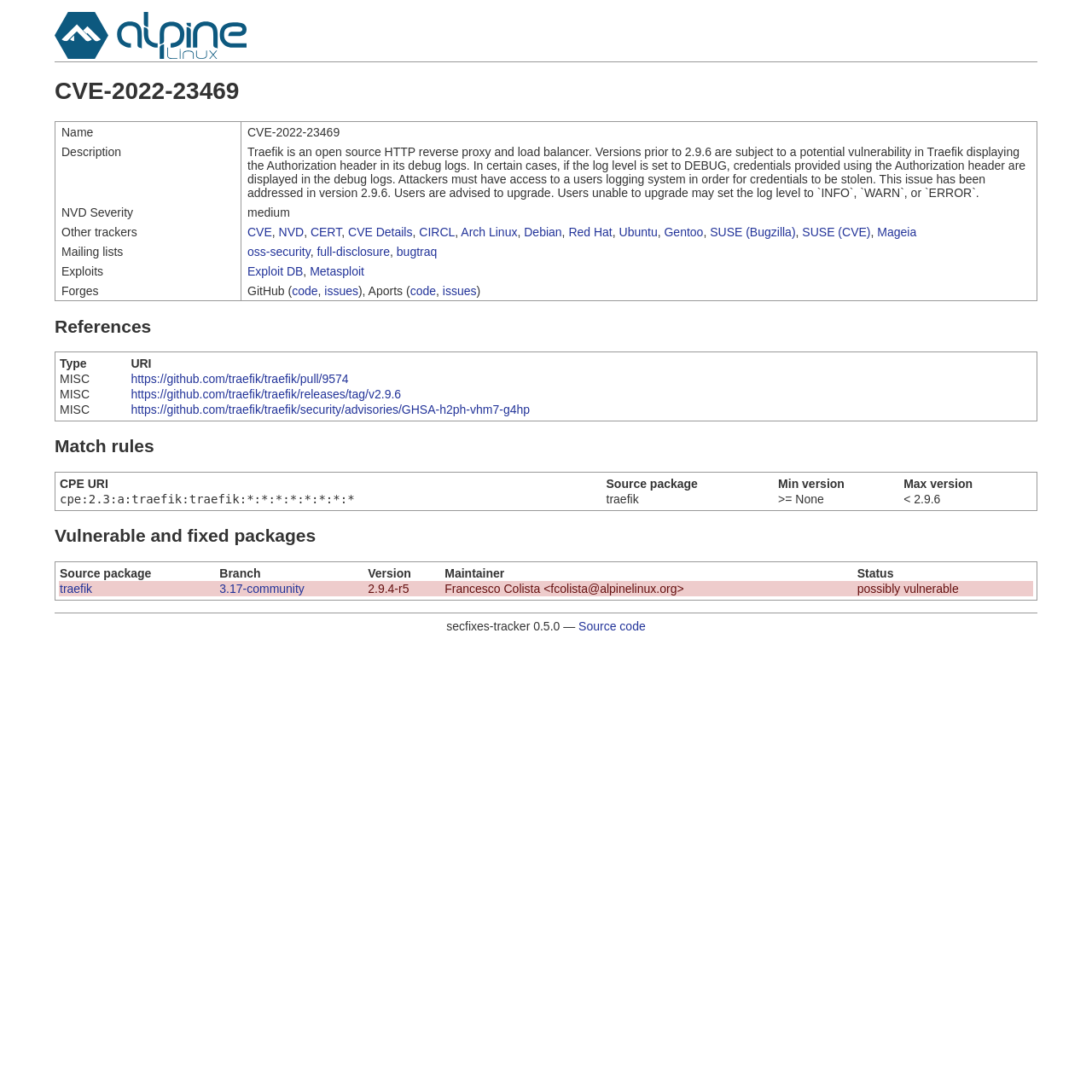What is the affected software?
Utilize the information in the image to give a detailed answer to the question.

The affected software can be found in the description section, which mentions 'Traefik is an open source HTTP reverse proxy and load balancer'.